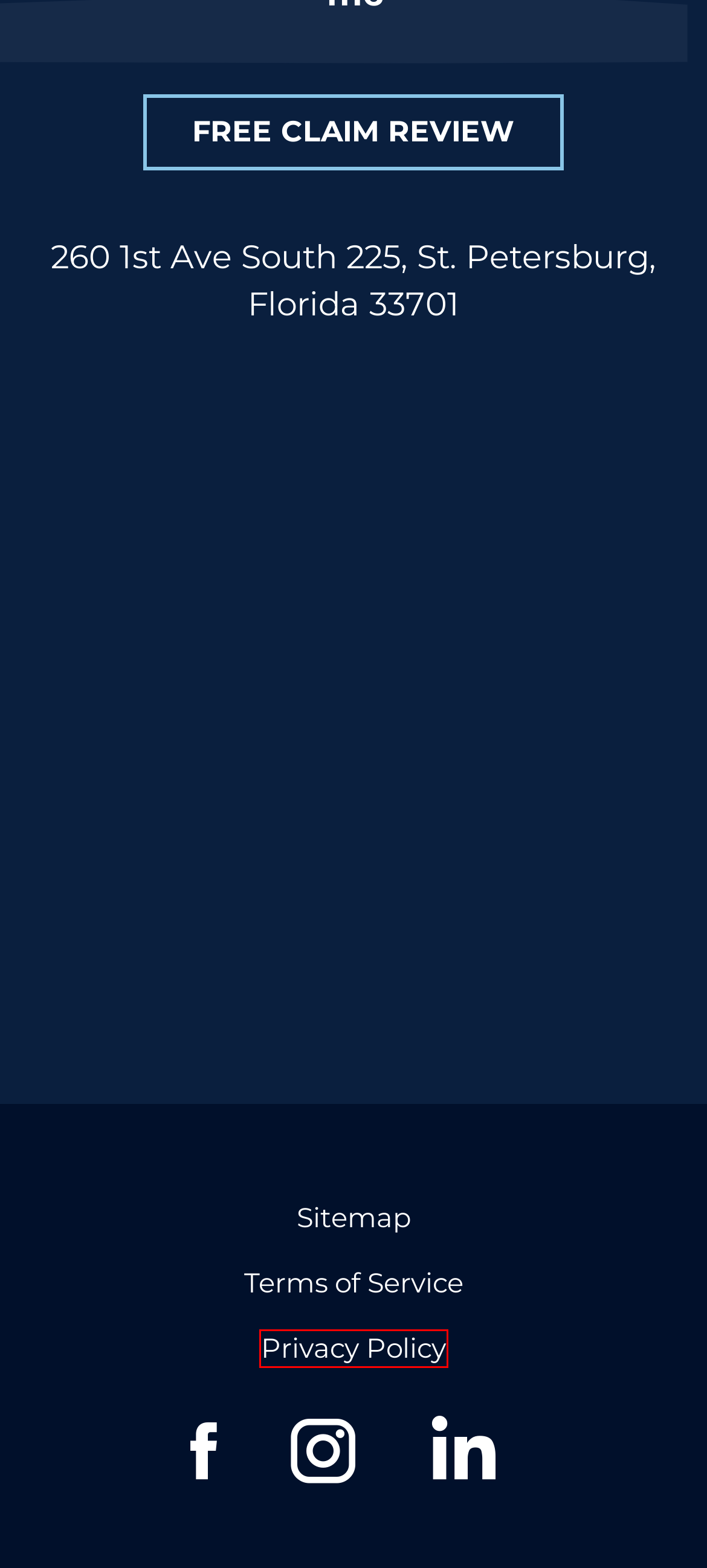Examine the screenshot of the webpage, noting the red bounding box around a UI element. Pick the webpage description that best matches the new page after the element in the red bounding box is clicked. Here are the candidates:
A. Professional Public Adjusters Process | Stone Claims Group
B. 4 Technologies Used By Public Adjusting Firm To Enhance Your Claims Adjustment - Stone Claims
C. Terms of Service | Stone Claims Group
D. Industry Insights | Stone Claims Group
E. Stone Inspections - Stone Claims
F. Videos - Stone Claims
G. Privacy Policy | Stone Claims Group
H. Commercial Public Adjusters | Stone Claims Group

G